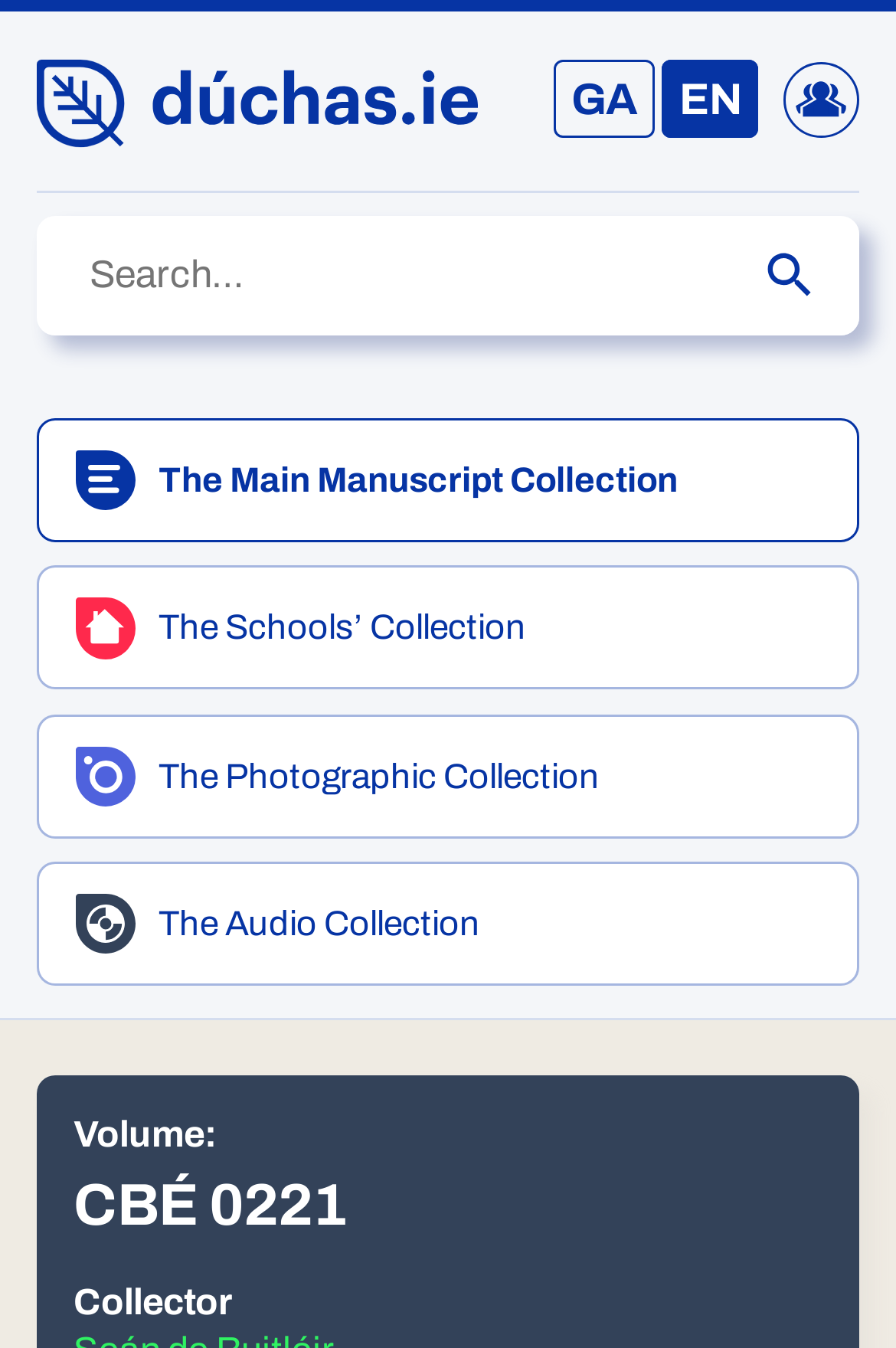Given the webpage screenshot, identify the bounding box of the UI element that matches this description: "aria-label="White Google+ Icon"".

None